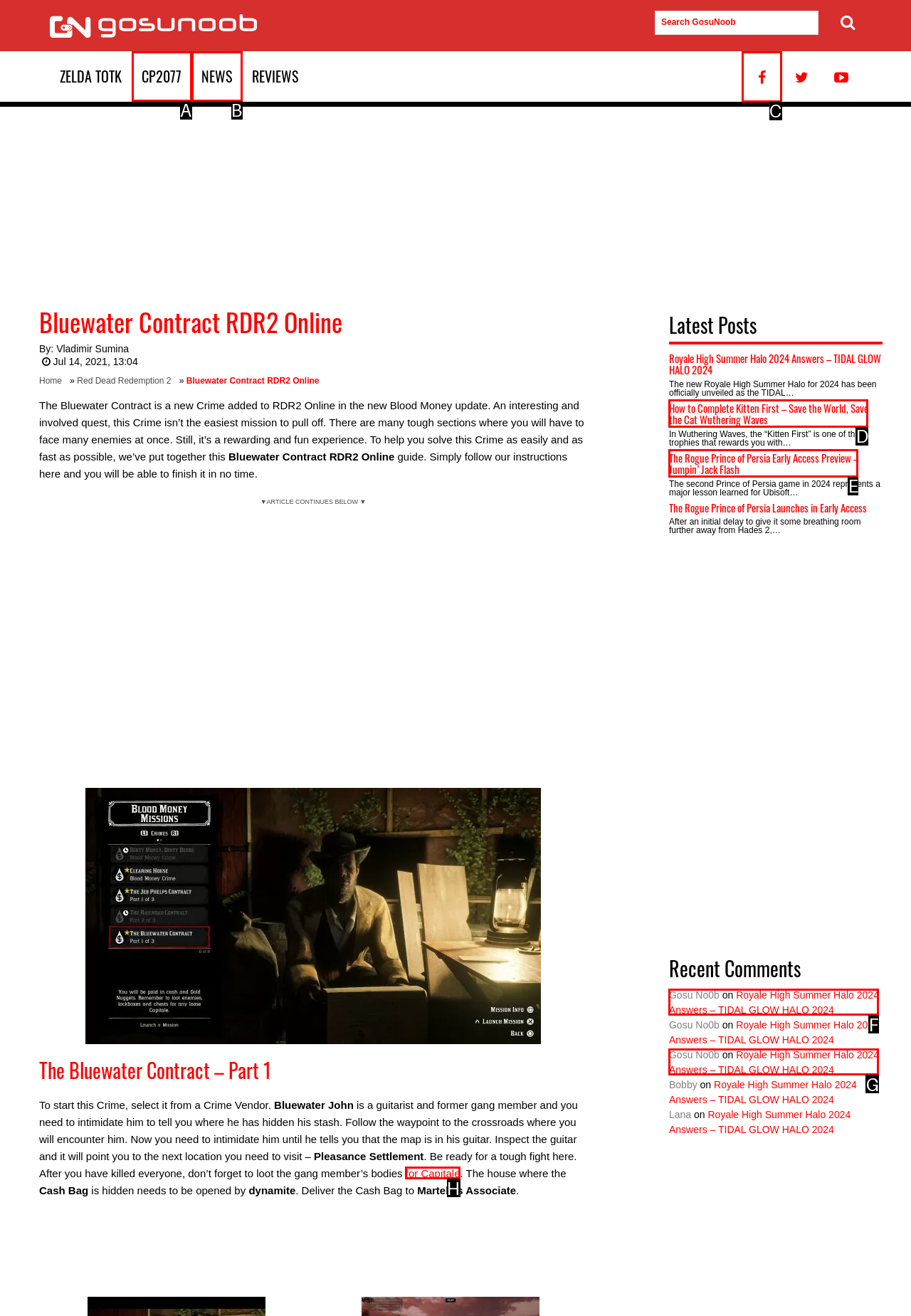Match the element description to one of the options: CP2077
Respond with the corresponding option's letter.

A